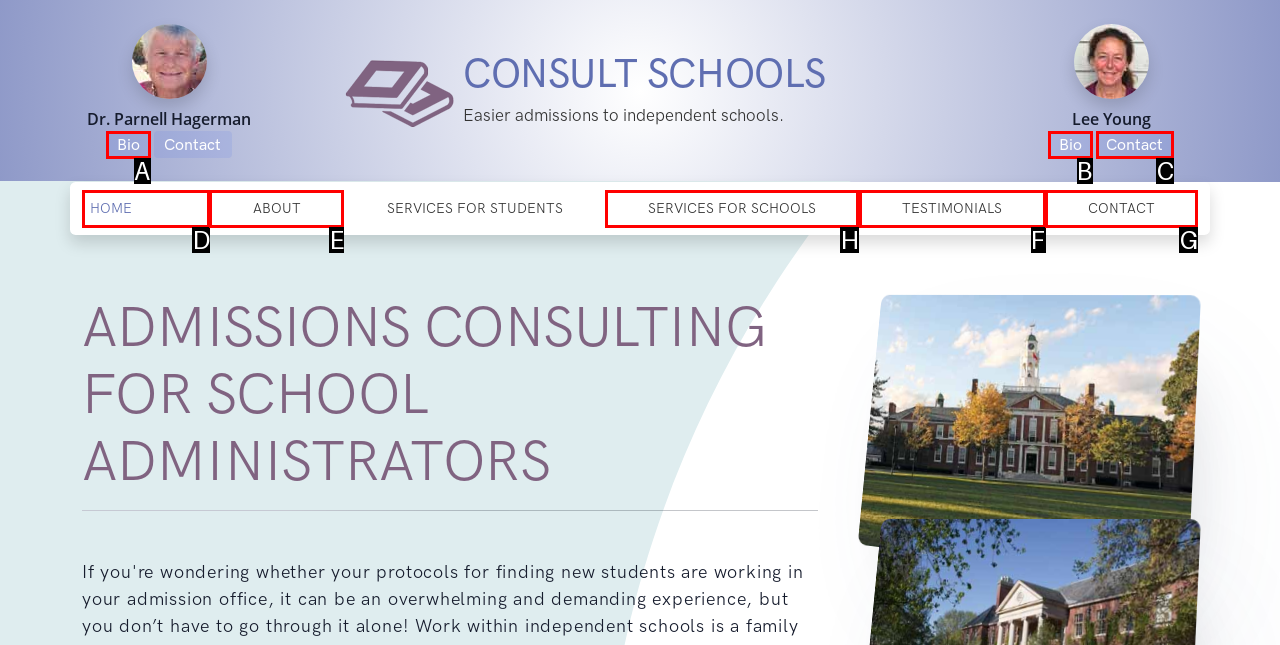For the task: Learn about services for schools, tell me the letter of the option you should click. Answer with the letter alone.

H